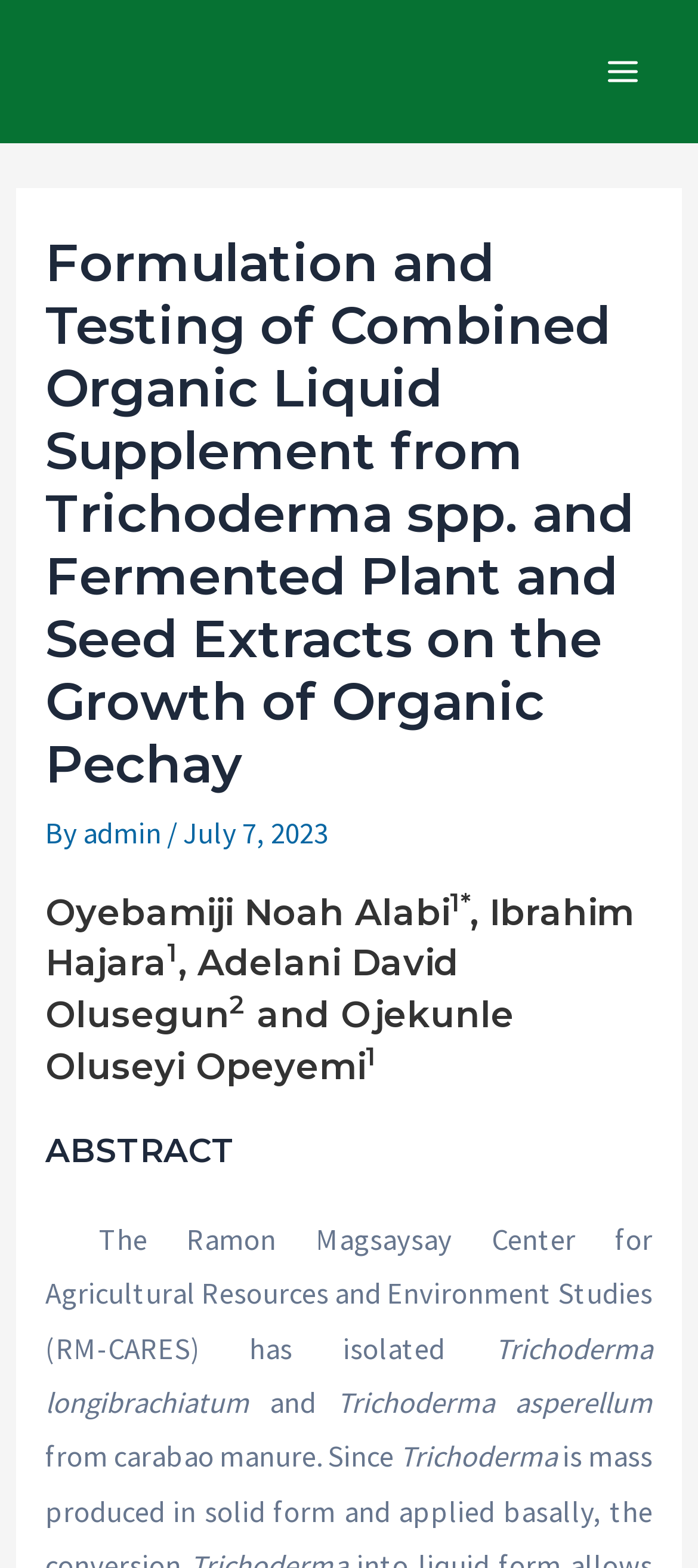Use one word or a short phrase to answer the question provided: 
Who are the authors of the article?

Oyebamiji Noah Alabi and others